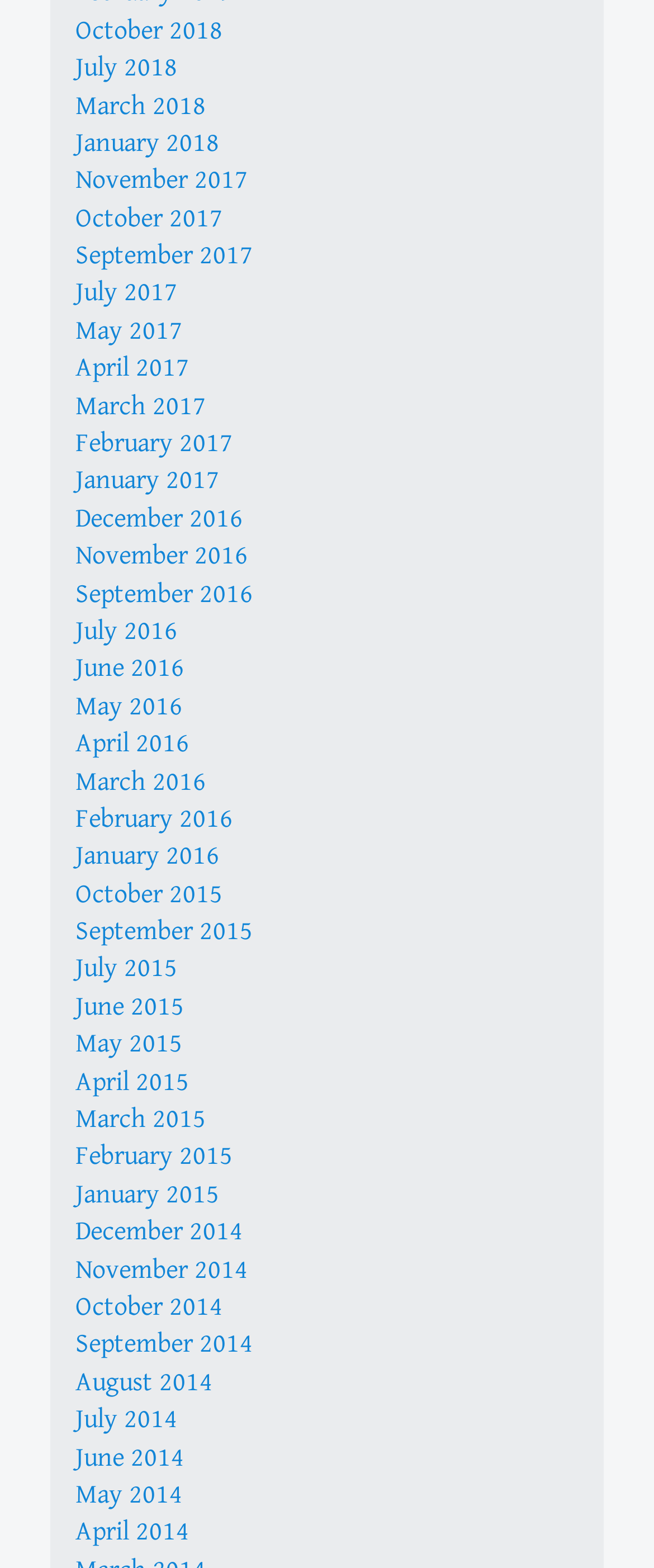Respond with a single word or phrase:
How many months are available in 2018 on this webpage?

4